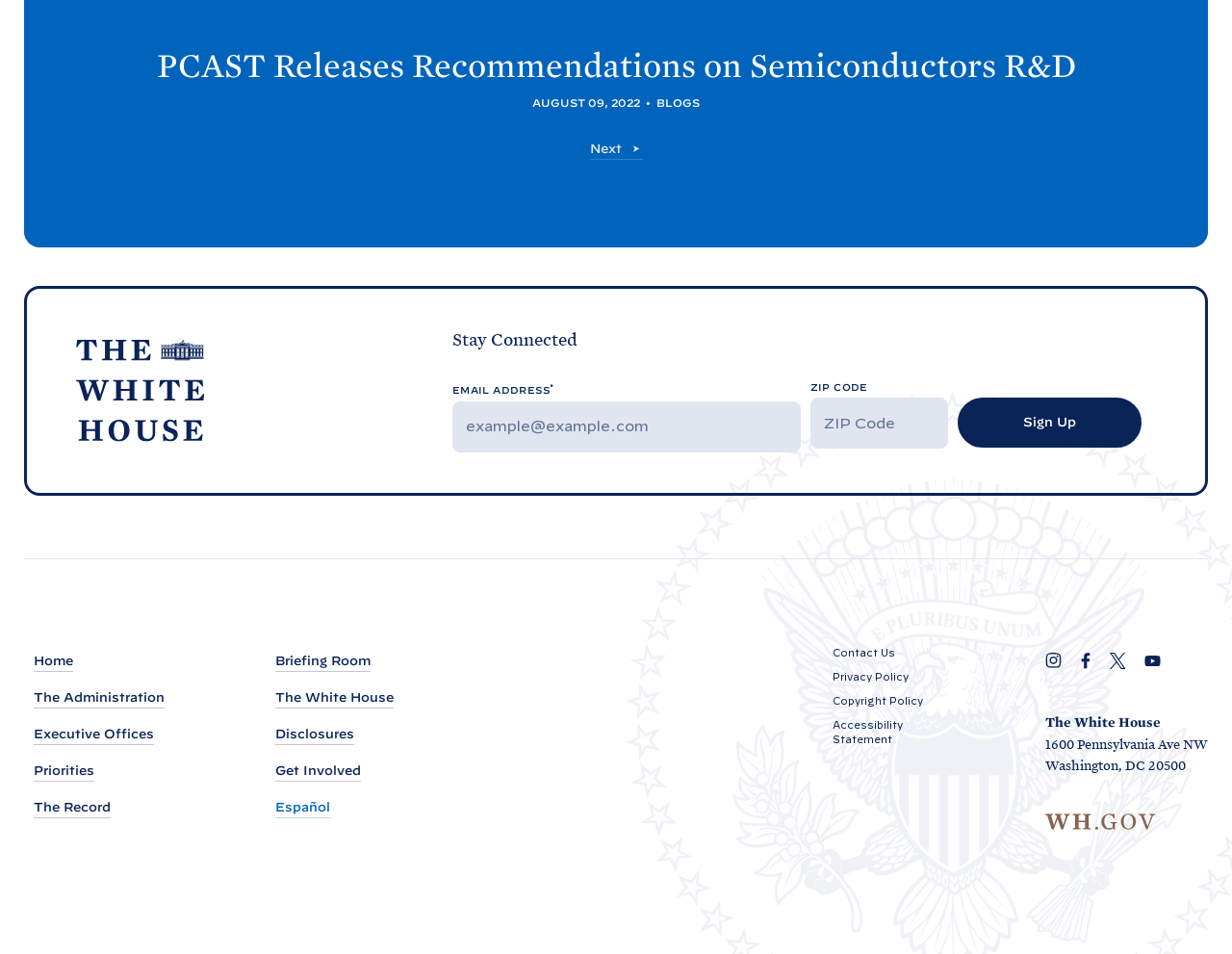How many social media links are available?
Respond to the question with a single word or phrase according to the image.

4